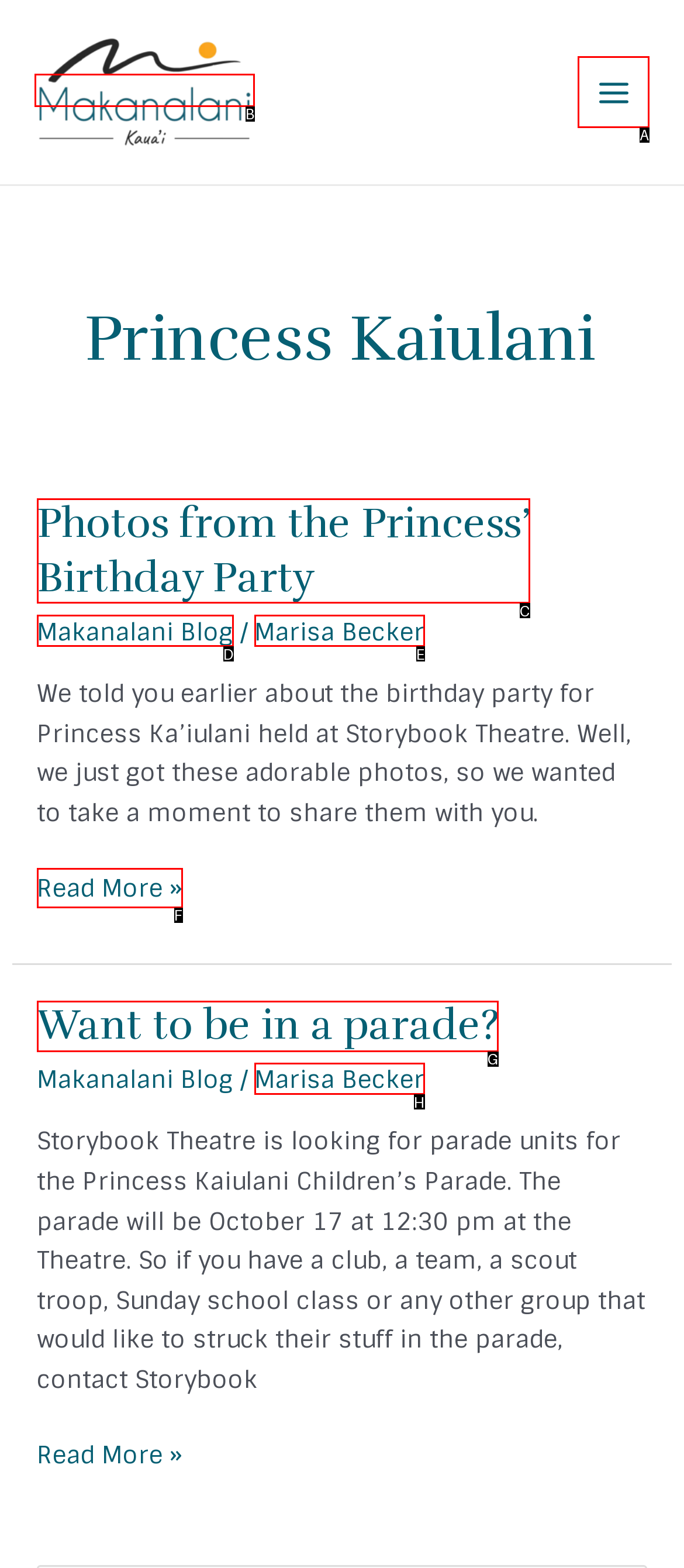Identify the correct letter of the UI element to click for this task: Click the Makanalani logo
Respond with the letter from the listed options.

B